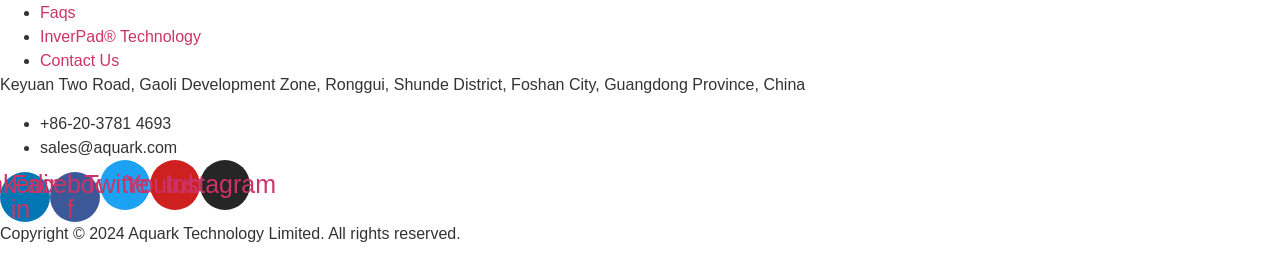Please identify the bounding box coordinates of the clickable area that will fulfill the following instruction: "Click on Faqs". The coordinates should be in the format of four float numbers between 0 and 1, i.e., [left, top, right, bottom].

[0.031, 0.016, 0.059, 0.081]